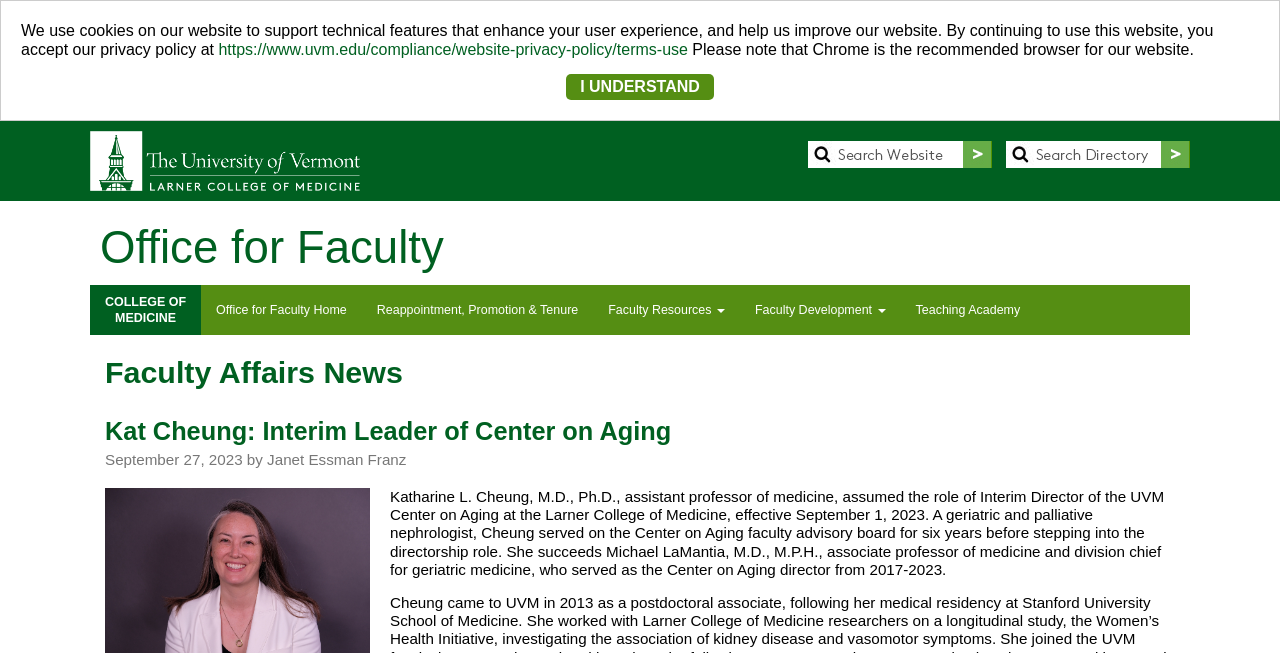Please give a one-word or short phrase response to the following question: 
What is the name of the previous director of the Center on Aging?

Michael LaMantia